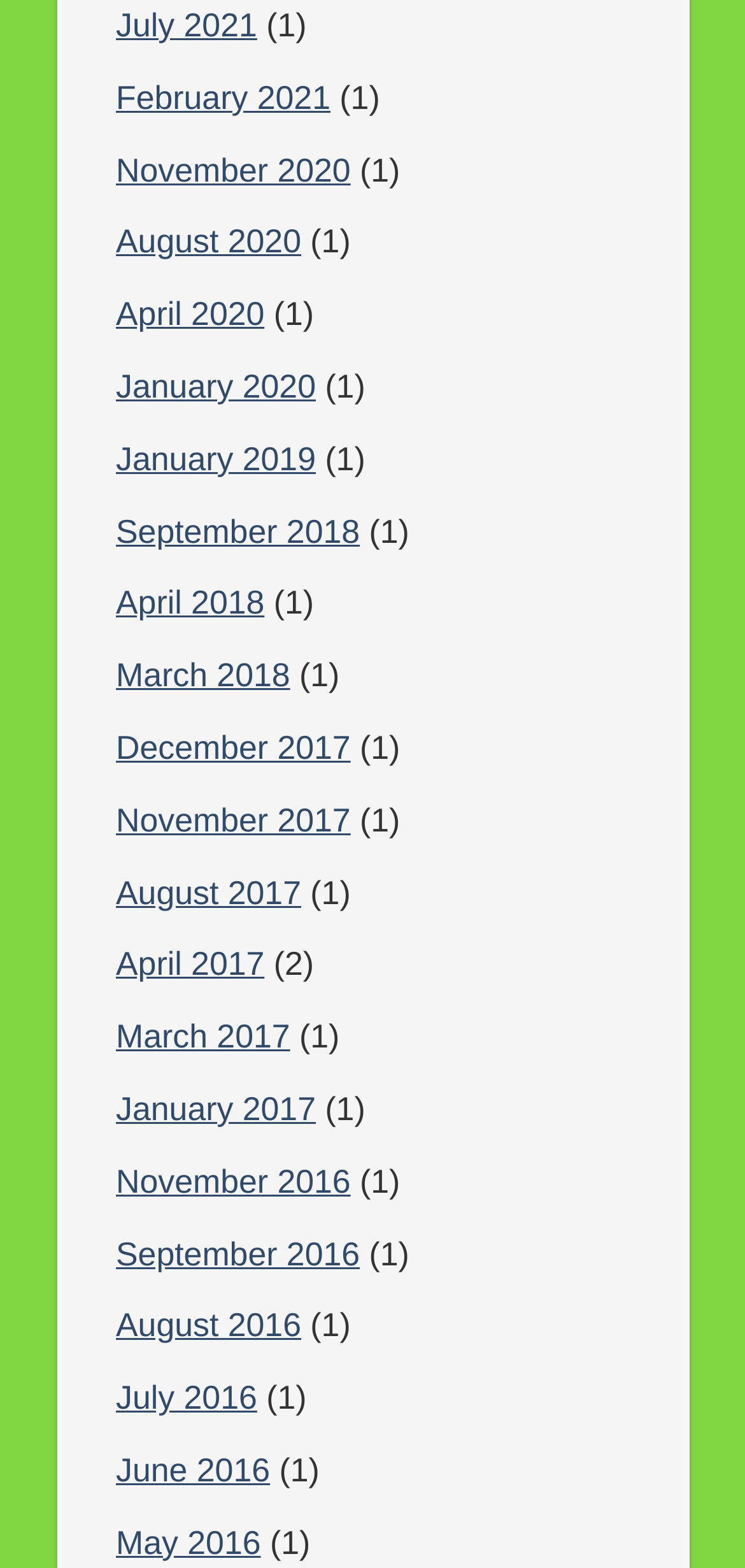Find the bounding box coordinates of the element to click in order to complete the given instruction: "access November 2017."

[0.156, 0.511, 0.471, 0.535]